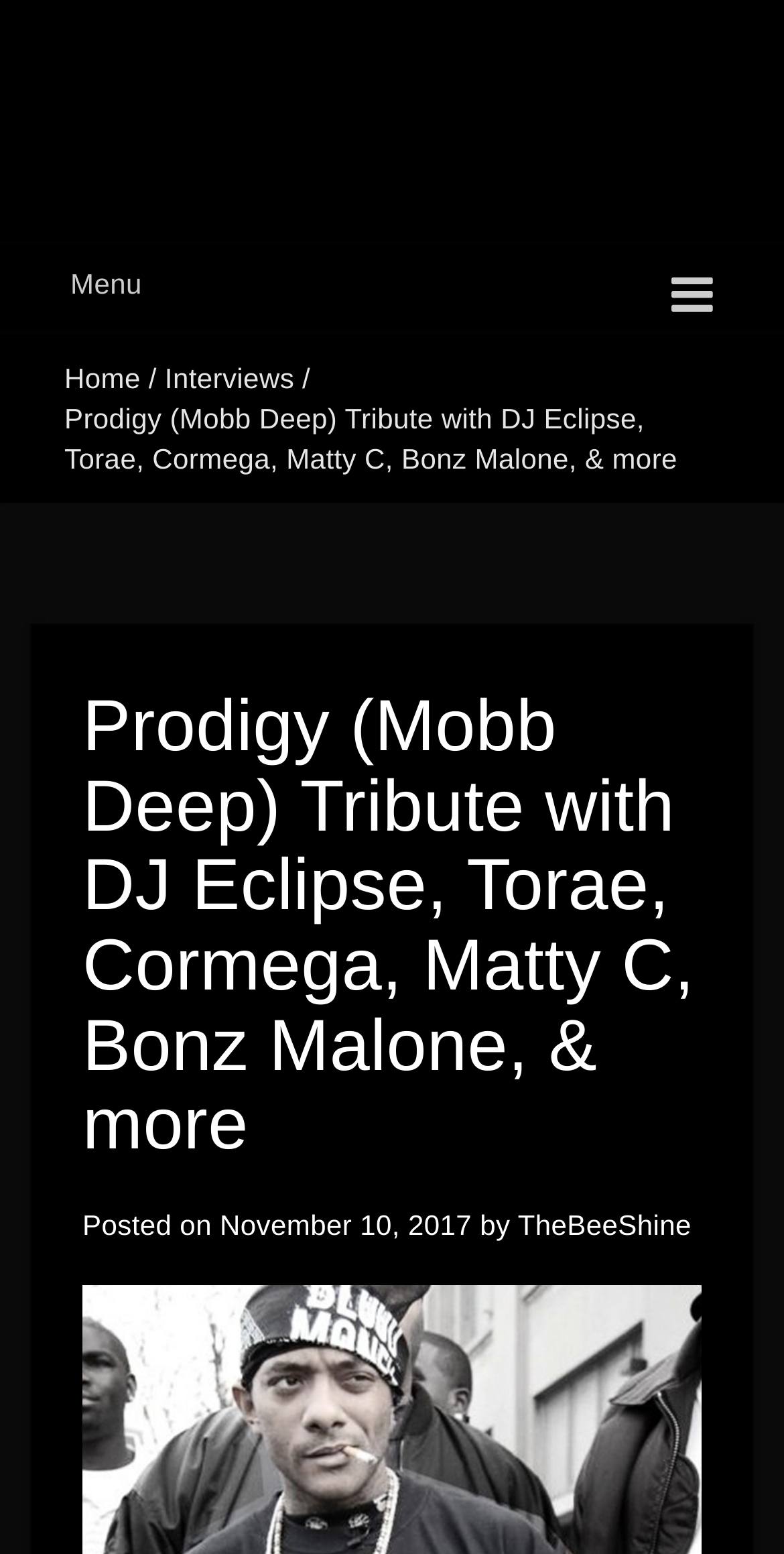Explain the webpage in detail.

This webpage is a tribute to Prodigy, a Mobb Deep icon, who passed away in 2017. At the top left corner, there is a menu button labeled "Menu". Next to it, there are several navigation links, including "HOME", "ABOUT", "PLAYLISTS", "FREESTYLES", "INTERVIEWS", "NEWS", "STORE", and "TOUR DATES", which are aligned horizontally and take up most of the top section of the page.

Below the navigation links, there is a secondary navigation section with links to "Home" and "Interviews", separated by a slash. The main content of the page is a tribute article to Prodigy, with a heading that reads "Prodigy (Mobb Deep) Tribute with DJ Eclipse, Torae, Cormega, Matty C, Bonz Malone, & more". This heading is centered and takes up most of the width of the page.

Below the heading, there is a section with the article's metadata, including the posting date "November 10, 2017" and the author "TheBeeShine". The posting date is a link, and the author's name is also a link. There are no images on the page. Overall, the page has a simple and clean layout, with a focus on the tribute article to Prodigy.